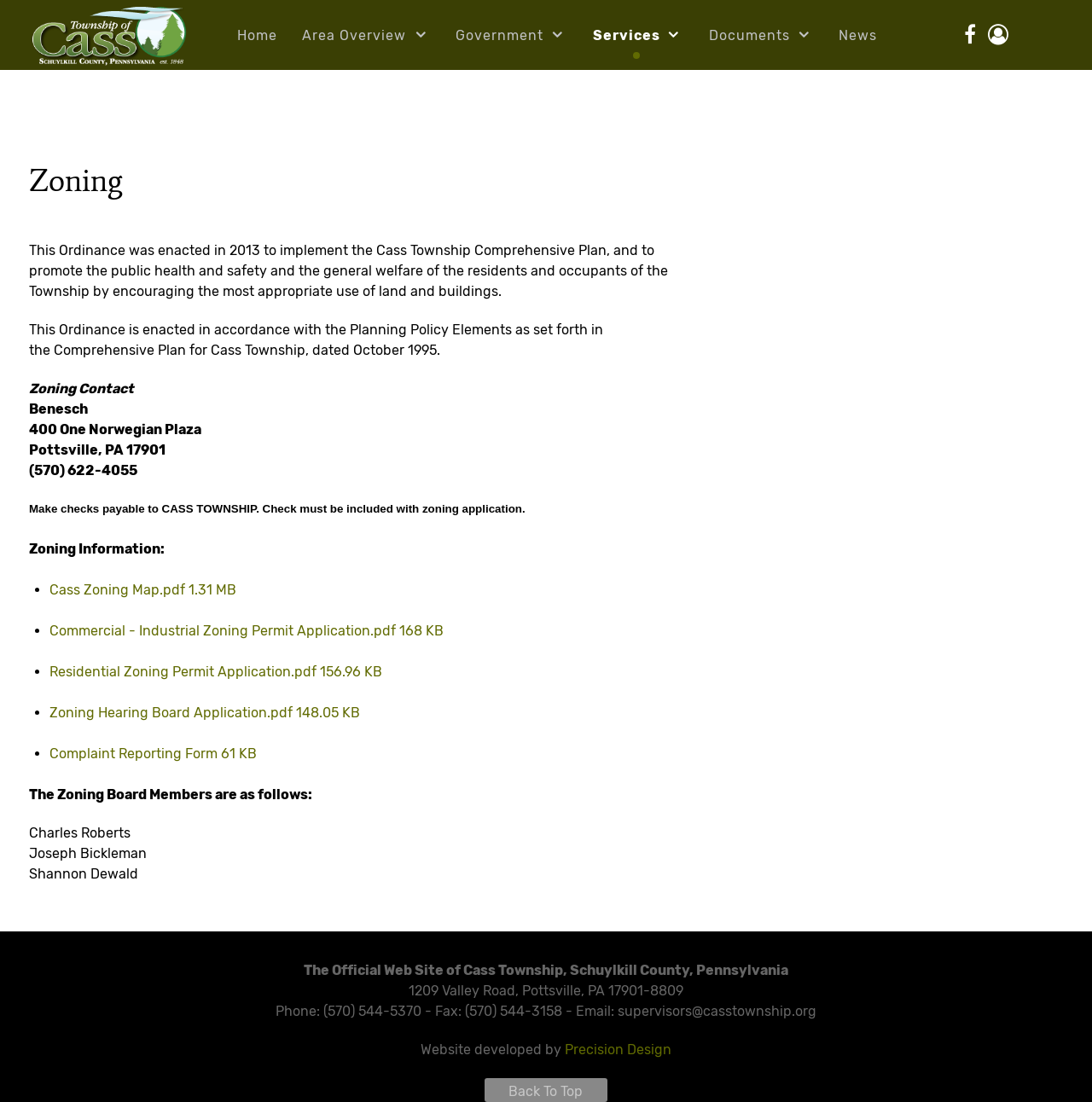Please find the bounding box coordinates of the element that you should click to achieve the following instruction: "Click on Cass Township". The coordinates should be presented as four float numbers between 0 and 1: [left, top, right, bottom].

[0.027, 0.022, 0.173, 0.039]